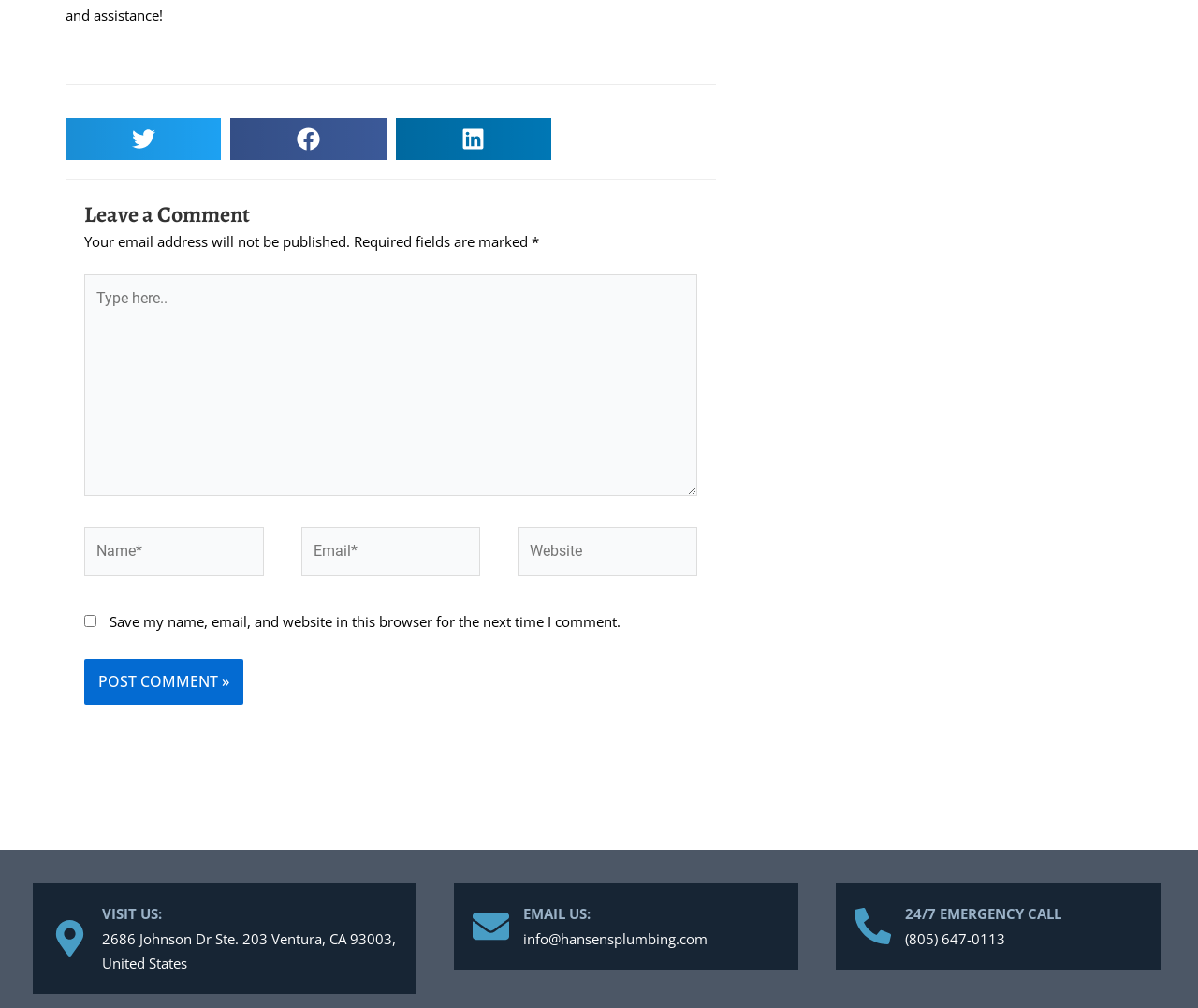Specify the bounding box coordinates for the region that must be clicked to perform the given instruction: "Share on Twitter".

[0.055, 0.117, 0.185, 0.159]